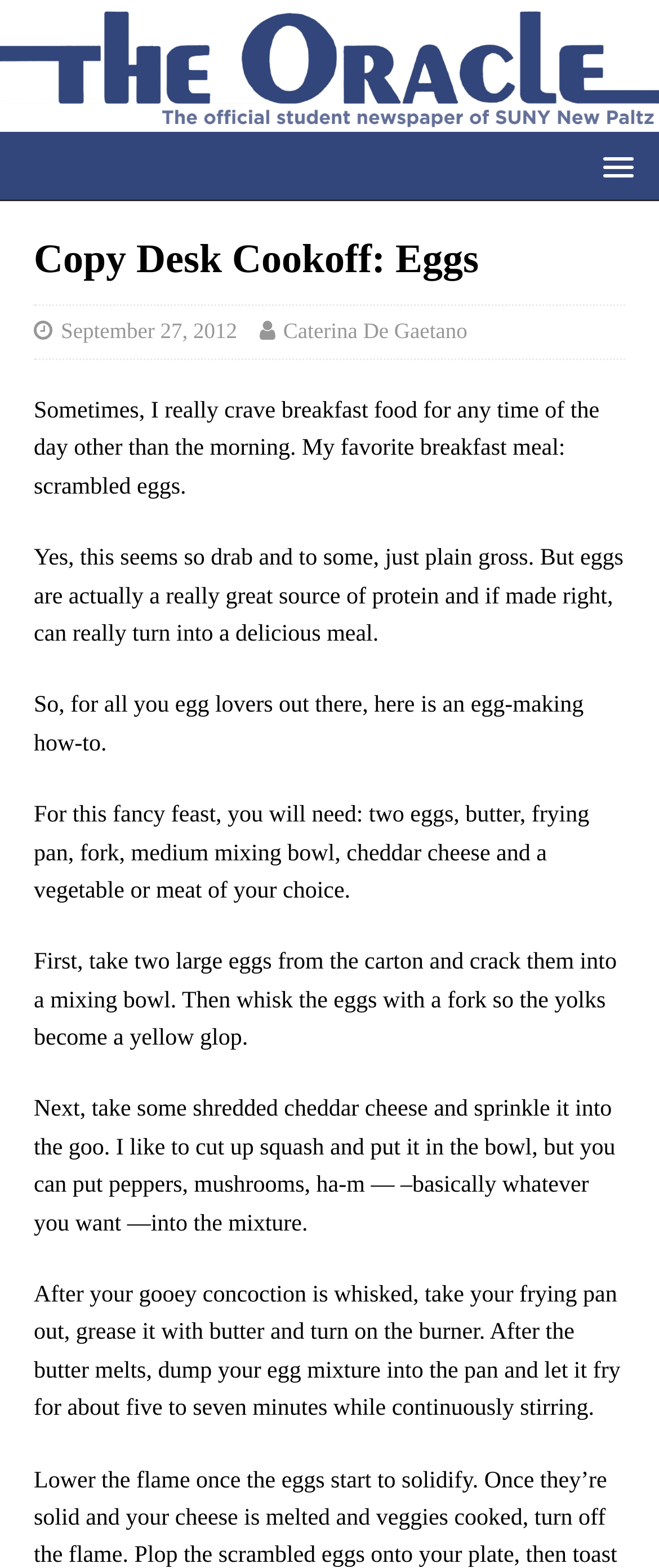Based on the element description: "title="The New Paltz Oracle"", identify the bounding box coordinates for this UI element. The coordinates must be four float numbers between 0 and 1, listed as [left, top, right, bottom].

[0.0, 0.061, 1.0, 0.082]